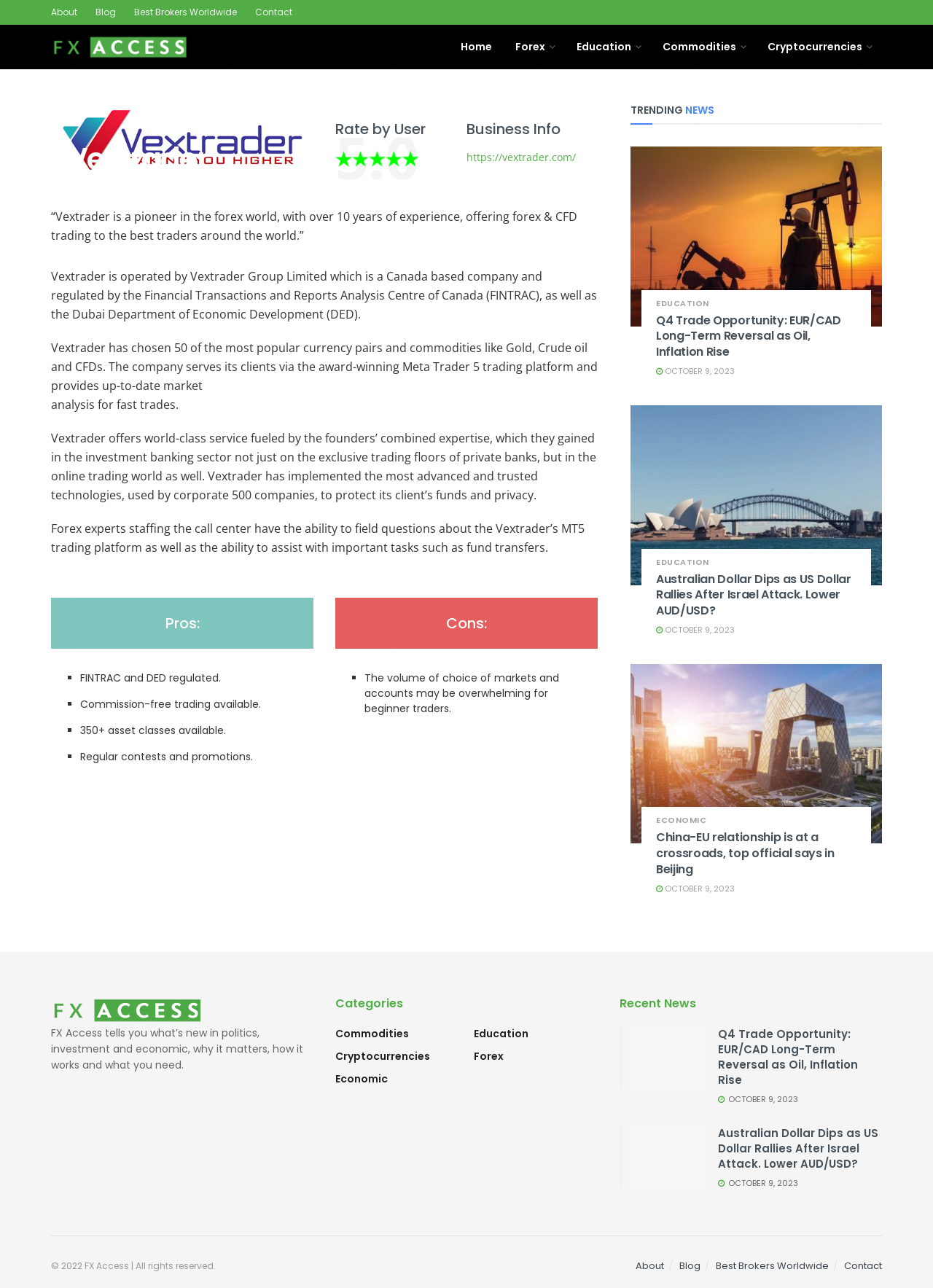Look at the image and answer the question in detail:
What is the name of the company operating Vextrader?

The company operating Vextrader is mentioned in the webpage as 'Vextrader is operated by Vextrader Group Limited which is a Canada based company...'.